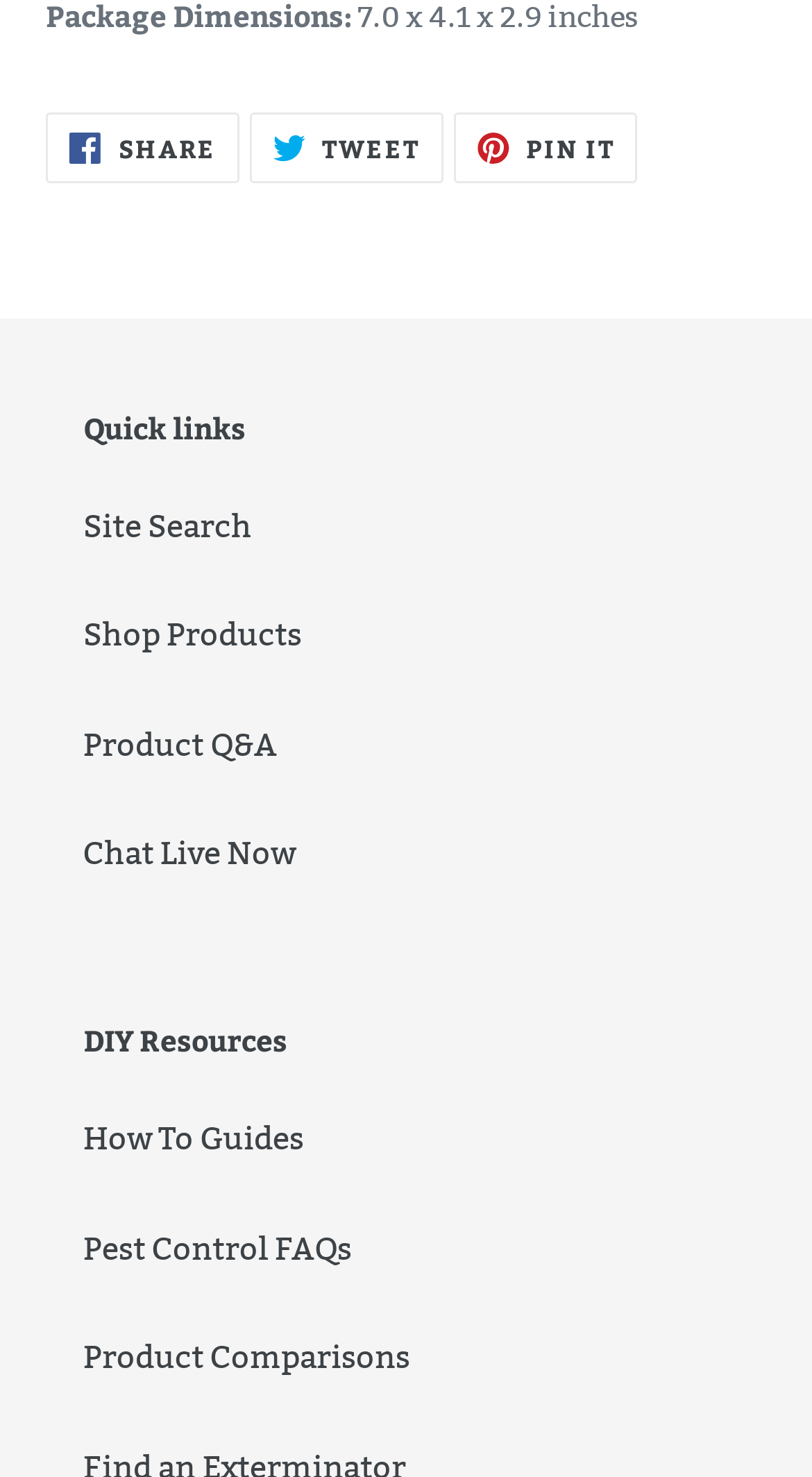Identify the bounding box coordinates for the region of the element that should be clicked to carry out the instruction: "Search the site". The bounding box coordinates should be four float numbers between 0 and 1, i.e., [left, top, right, bottom].

[0.103, 0.342, 0.31, 0.369]